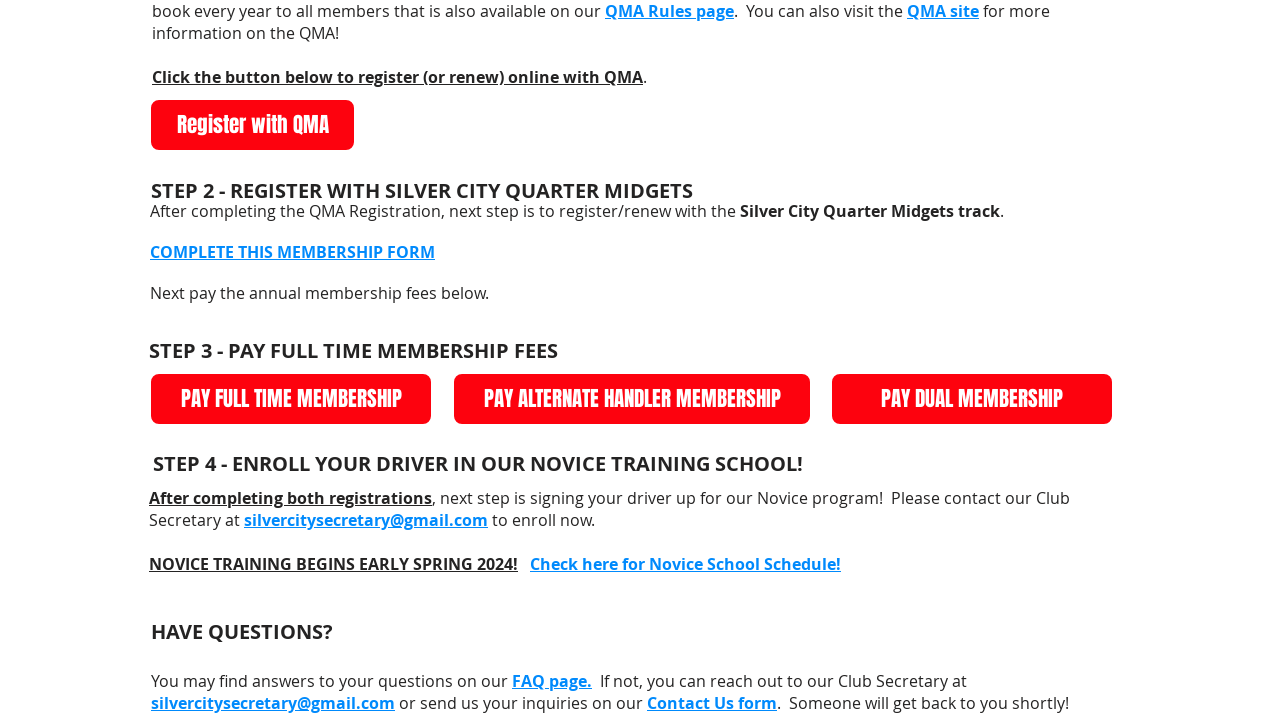Locate the bounding box coordinates for the element described below: "PAY DUAL MEMBERSHIP". The coordinates must be four float values between 0 and 1, formatted as [left, top, right, bottom].

[0.648, 0.514, 0.87, 0.588]